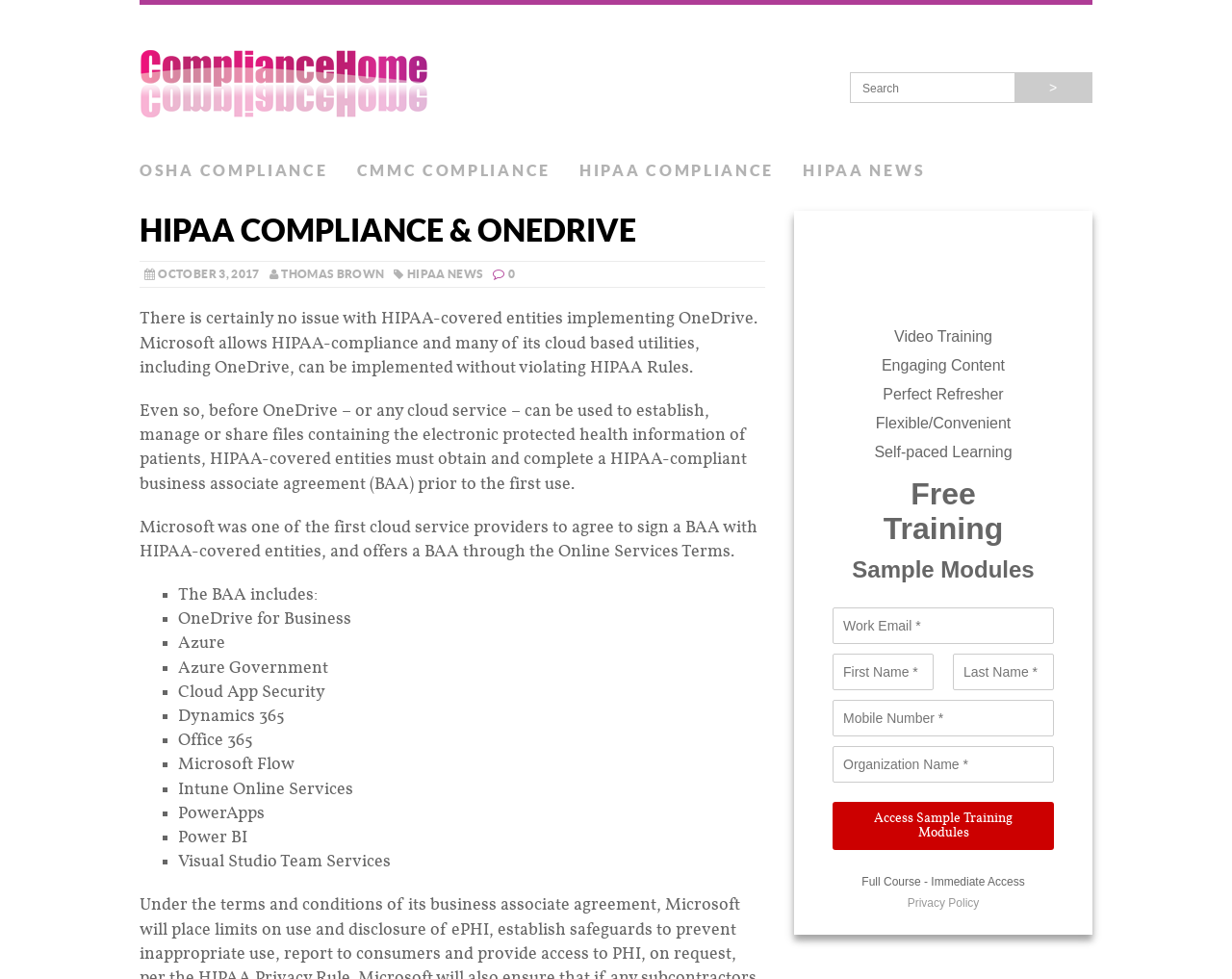Please find the bounding box coordinates of the element that you should click to achieve the following instruction: "Read HIPAA news". The coordinates should be presented as four float numbers between 0 and 1: [left, top, right, bottom].

[0.652, 0.154, 0.751, 0.196]